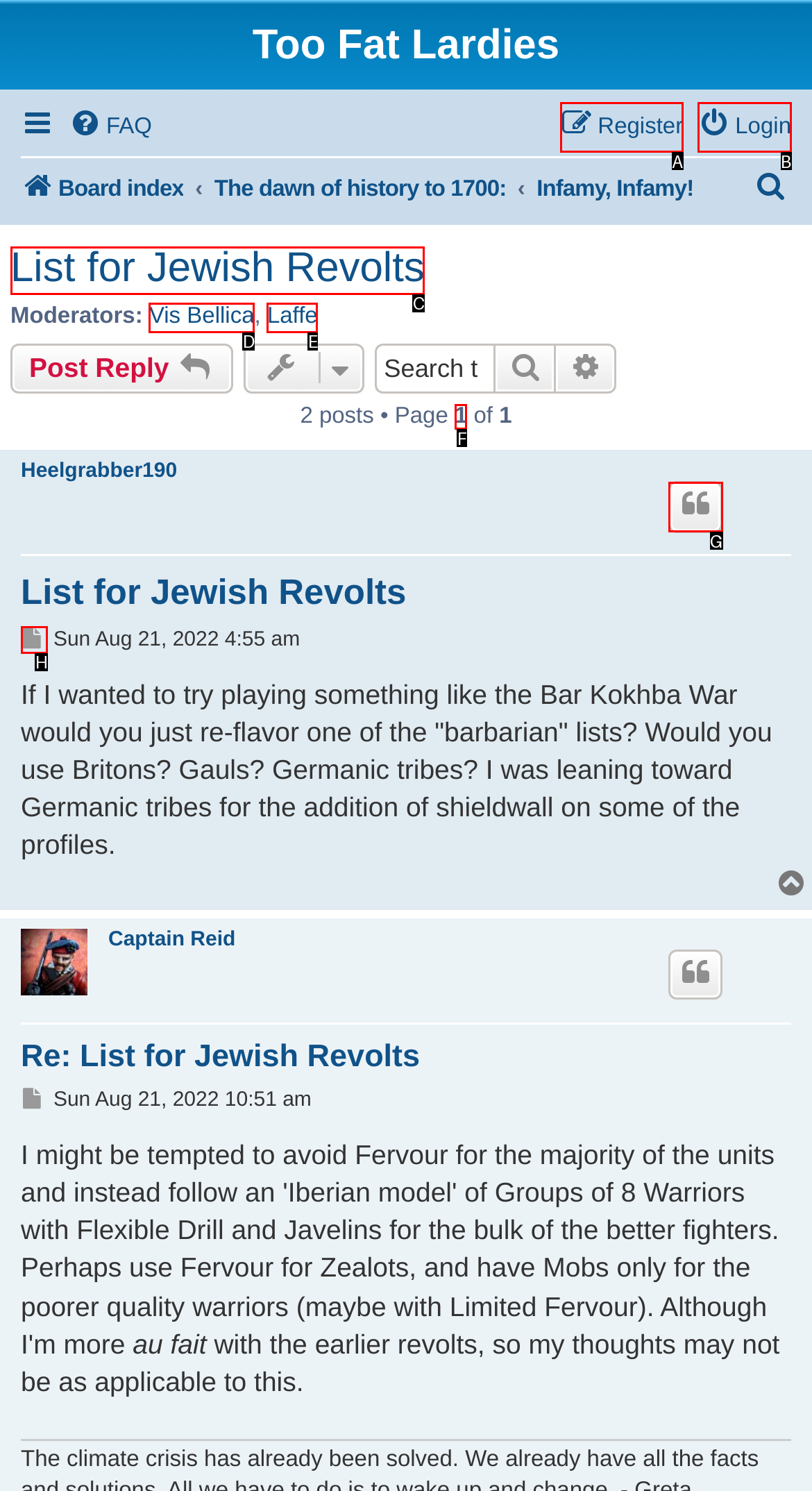Determine which letter corresponds to the UI element to click for this task: Go to the next page
Respond with the letter from the available options.

F